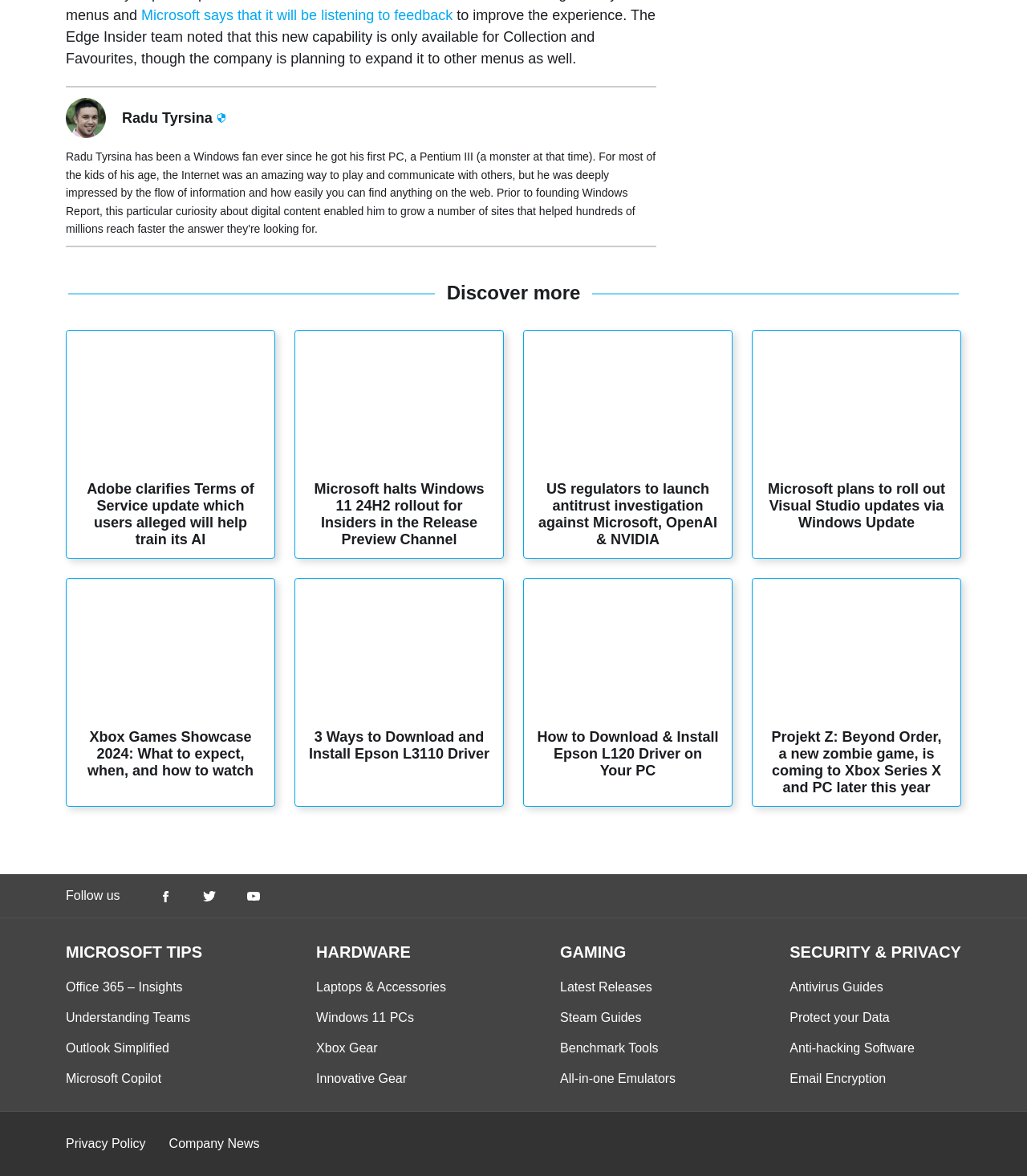Identify the bounding box of the HTML element described here: "Xbox Gear". Provide the coordinates as four float numbers between 0 and 1: [left, top, right, bottom].

[0.308, 0.885, 0.368, 0.897]